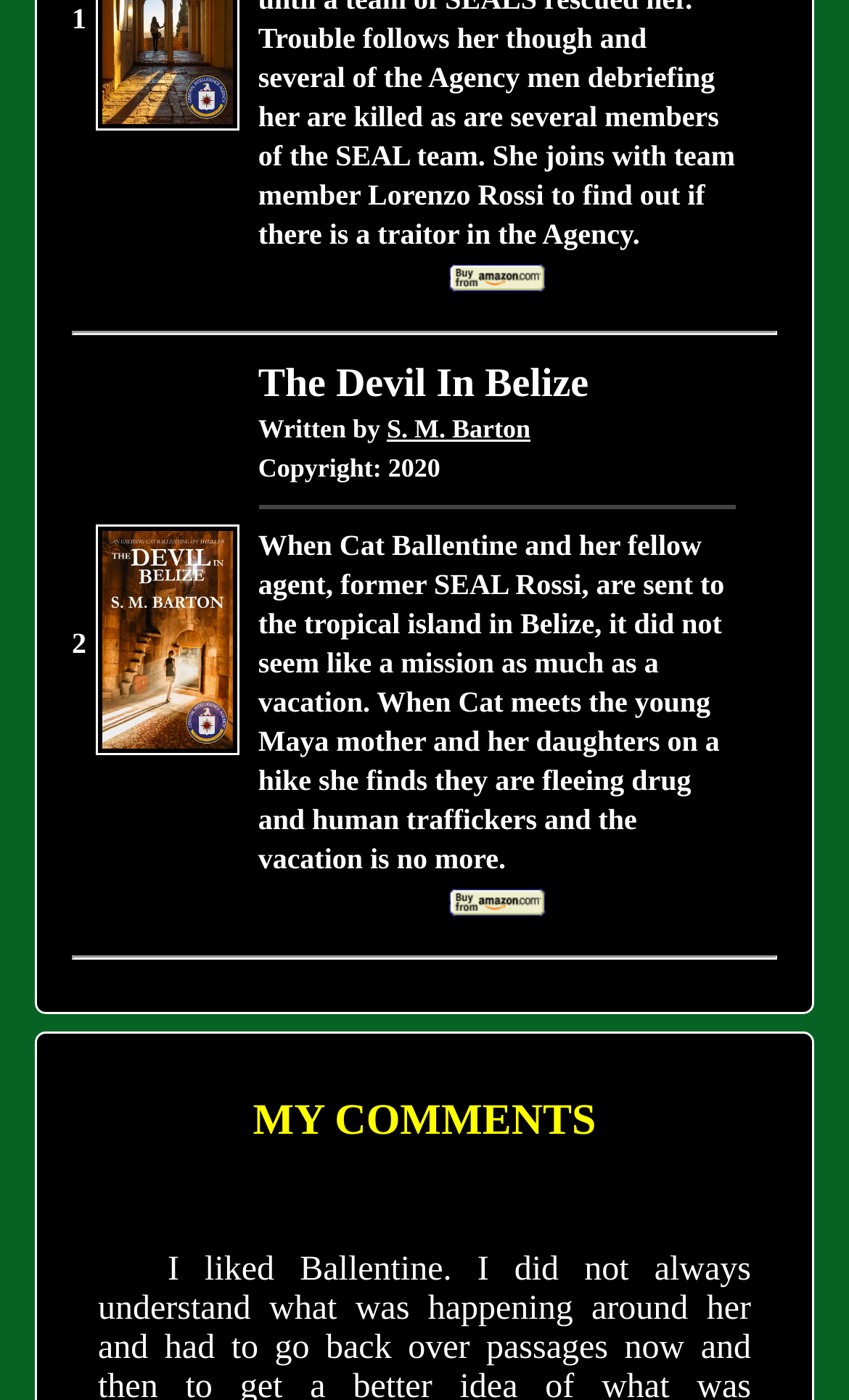What is the author of the book 'The Devil In Belize'?
Your answer should be a single word or phrase derived from the screenshot.

S. M. Barton